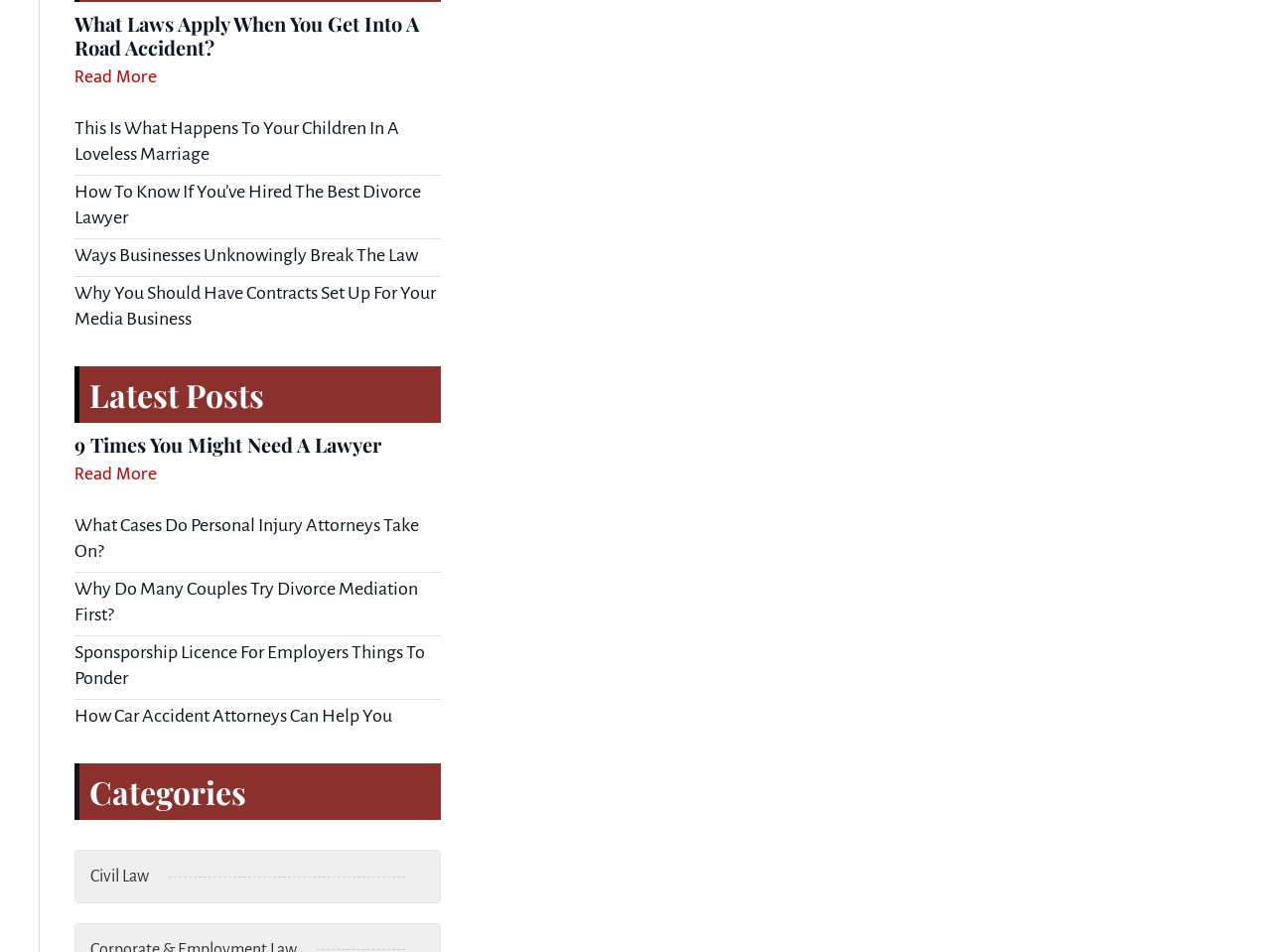Please identify the bounding box coordinates of the element I should click to complete this instruction: 'View 'Civil Law' category'. The coordinates should be given as four float numbers between 0 and 1, like this: [left, top, right, bottom].

[0.059, 0.893, 0.347, 0.949]